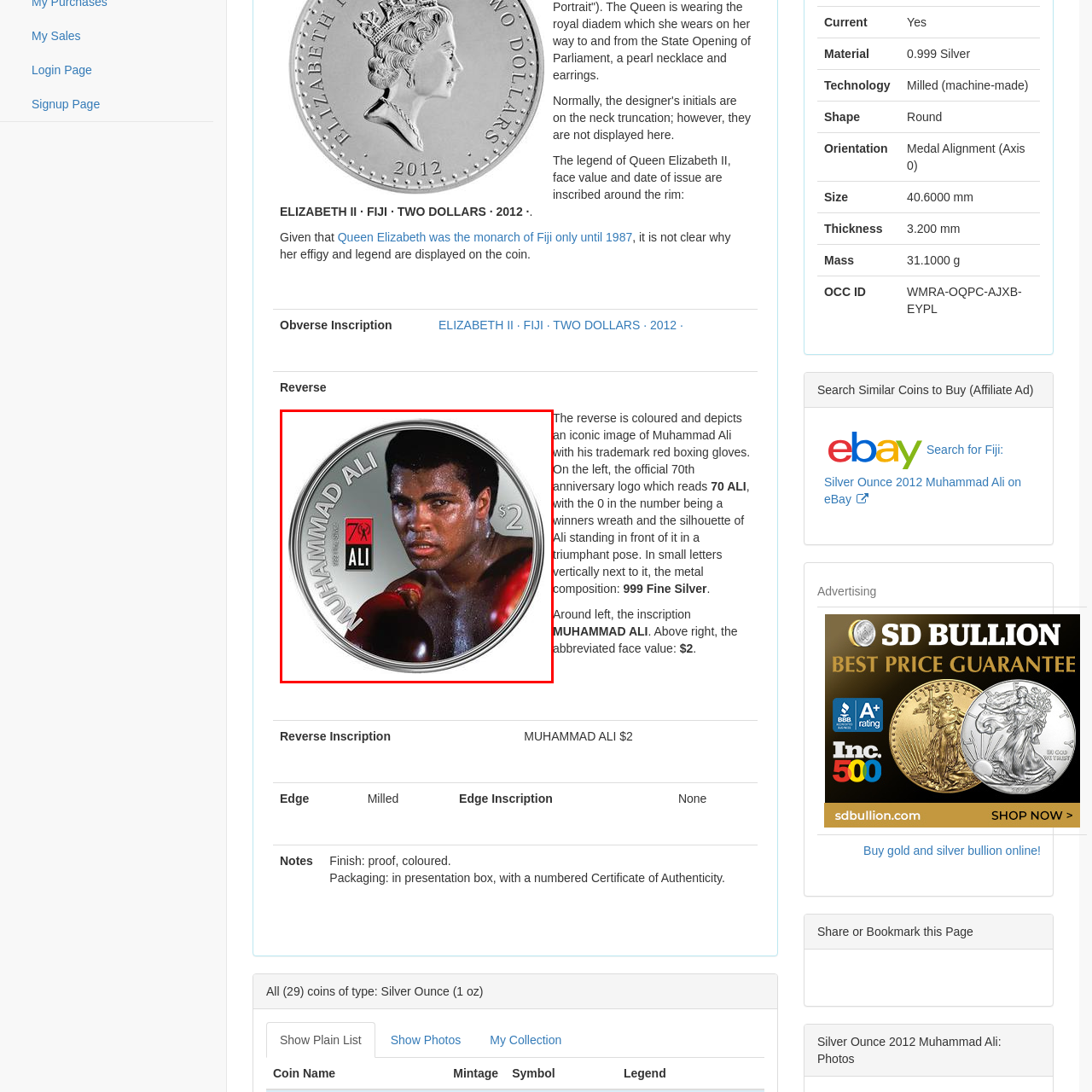View the area enclosed by the red box, What is the face value of the coin? Respond using one word or phrase.

$2